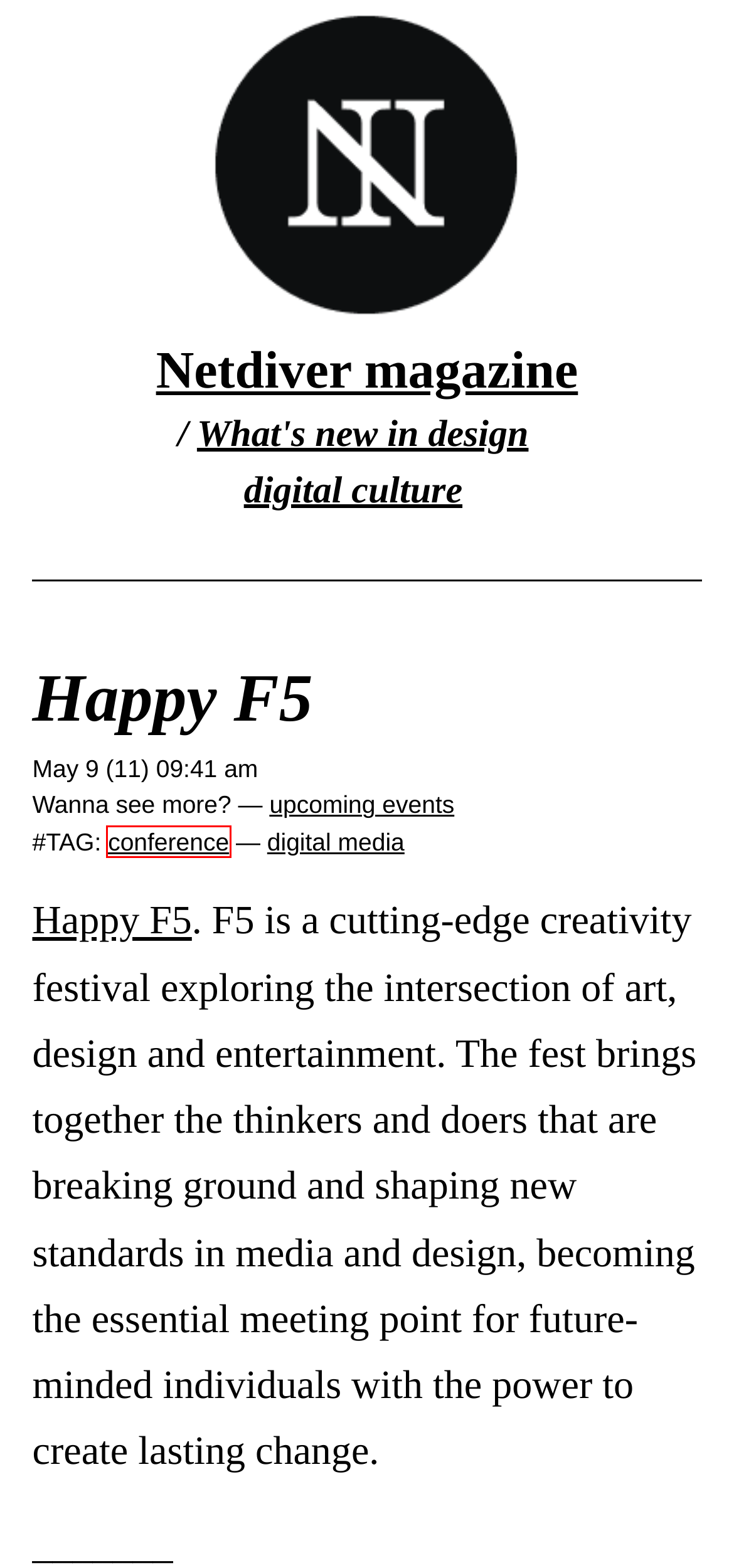Observe the provided screenshot of a webpage with a red bounding box around a specific UI element. Choose the webpage description that best fits the new webpage after you click on the highlighted element. These are your options:
A. Home | F5 Empath 2025
B. Netdiver Mag #ISSN 1911-866X news archive |  » conference
C. Netdiver Mag #ISSN 1911-866X  » Archive   » F5 Festival
D. What's new in design digital culture
E. Netdiver Mag #ISSN 1911-866X  » Archive   » OFFF 2010
F. Netdiver Mag #ISSN 1911-866X news archive |  » upcoming events
G. Netdiver Mag #ISSN 1911-866X  » Archive   » Tenerife Design Festival
H. Netdiver Mag #ISSN 1911-866X news archive |  » digital media

B